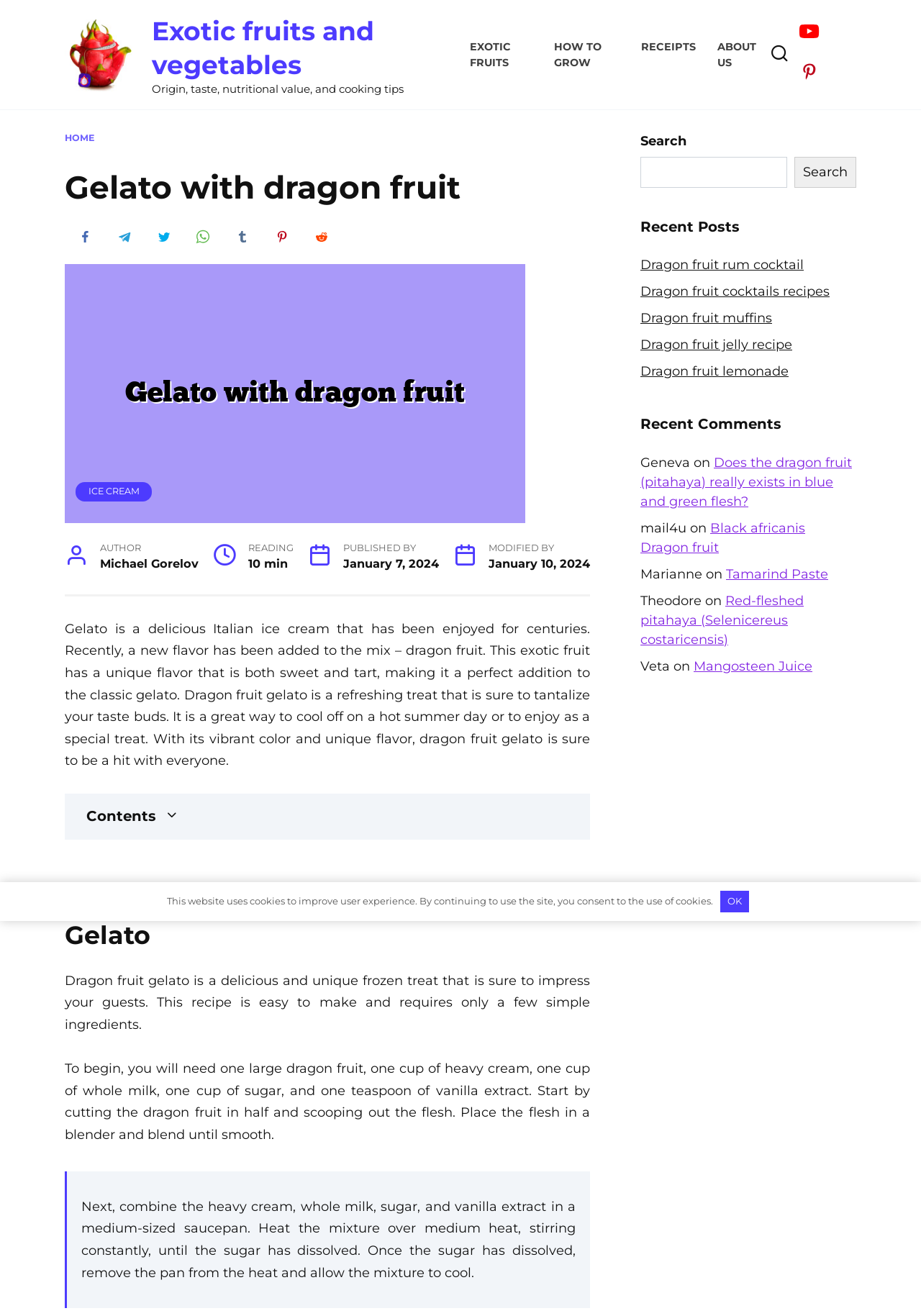Locate the bounding box coordinates of the segment that needs to be clicked to meet this instruction: "Check the 'Recent Posts'".

[0.695, 0.165, 0.803, 0.179]